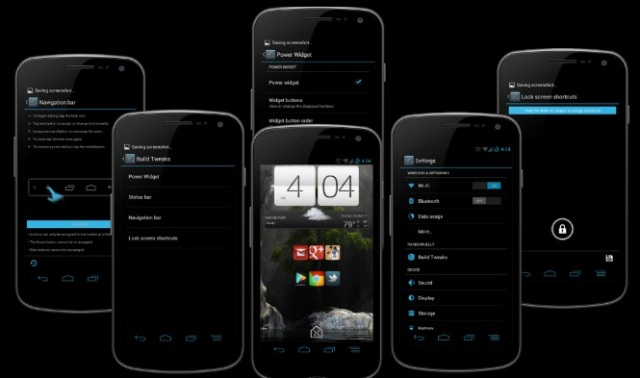What is the primary target of the Rasbean Jelly 4.3 custom ROM?
Give a one-word or short-phrase answer derived from the screenshot.

Nexus devices